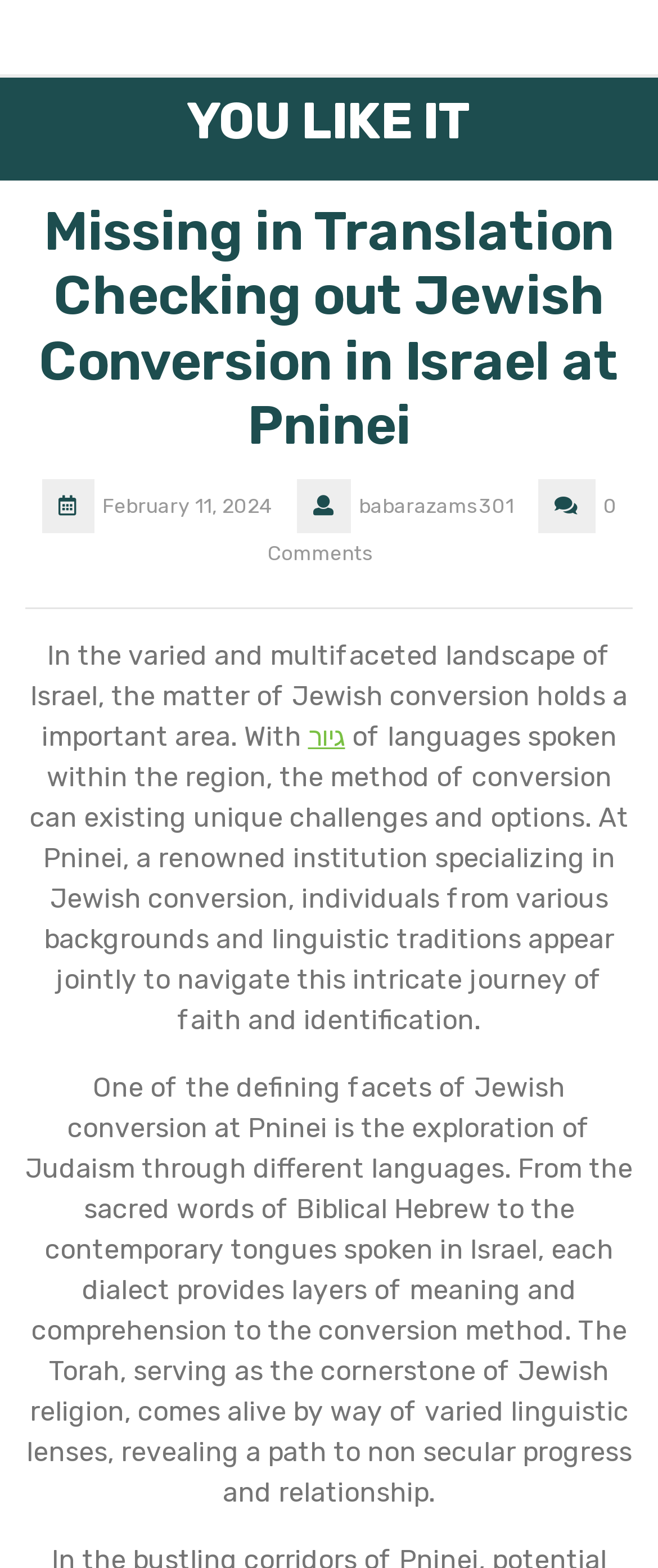Please locate the UI element described by "YOU LIKE IT" and provide its bounding box coordinates.

[0.283, 0.058, 0.717, 0.097]